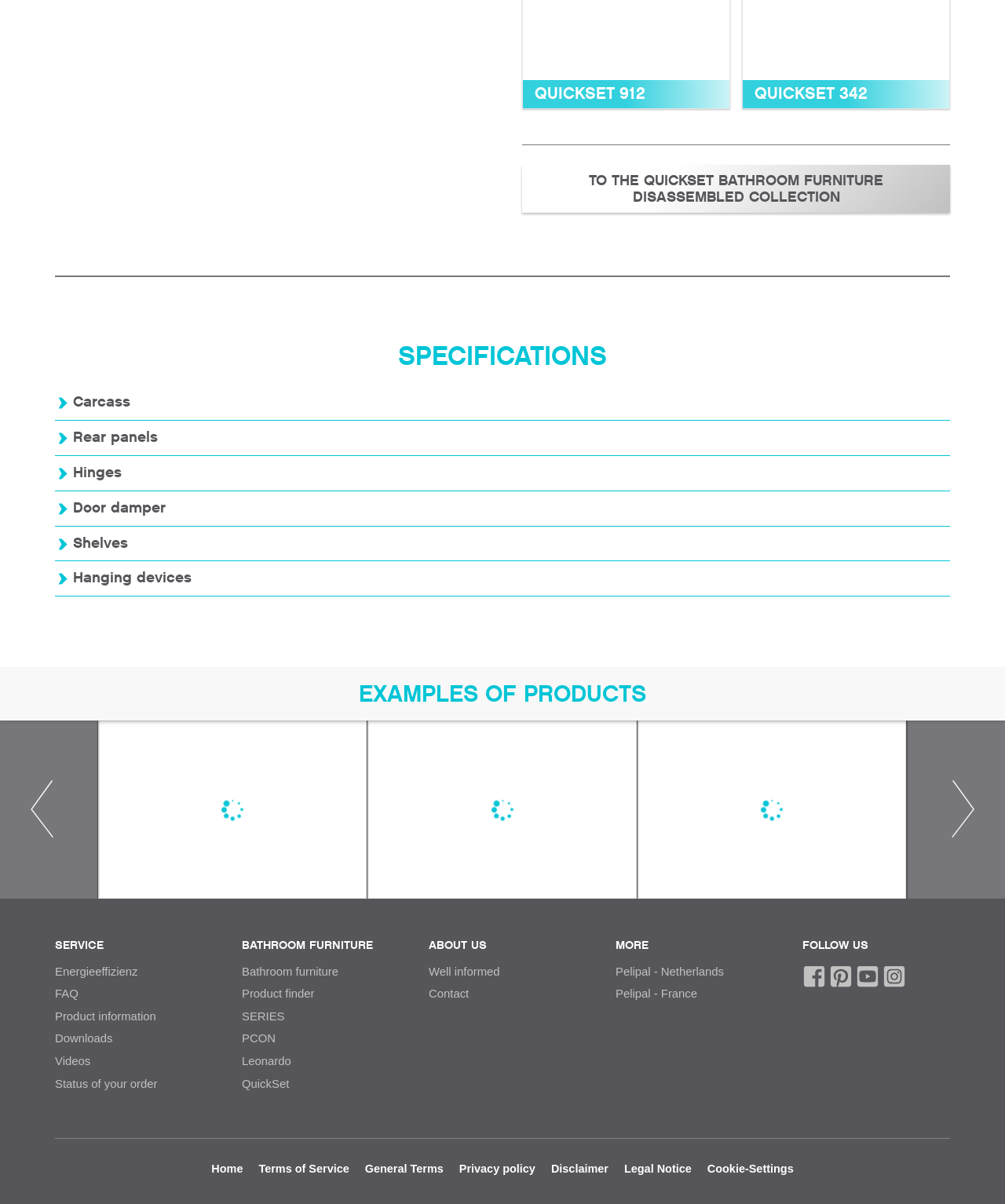Could you determine the bounding box coordinates of the clickable element to complete the instruction: "Click on the 'TO THE QUICKSET BATHROOM FURNITURE DISASSEMBLED COLLECTION' link"? Provide the coordinates as four float numbers between 0 and 1, i.e., [left, top, right, bottom].

[0.52, 0.137, 0.945, 0.177]